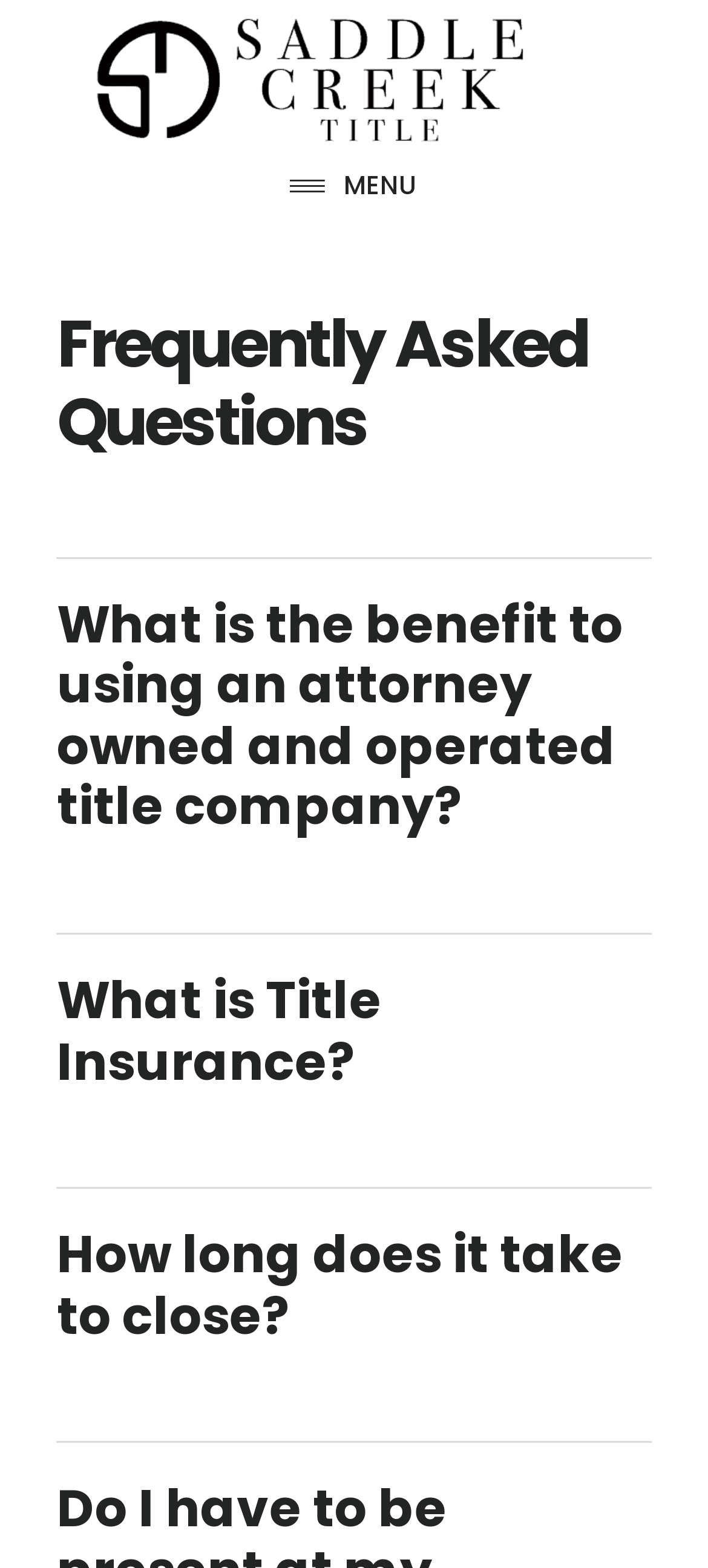What is the title of the webpage?
Based on the content of the image, thoroughly explain and answer the question.

I looked at the link with the text 'SADDLE CREEK TITLE' and saw that it is a prominent title at the top of the webpage, indicating that it is the title of the webpage.